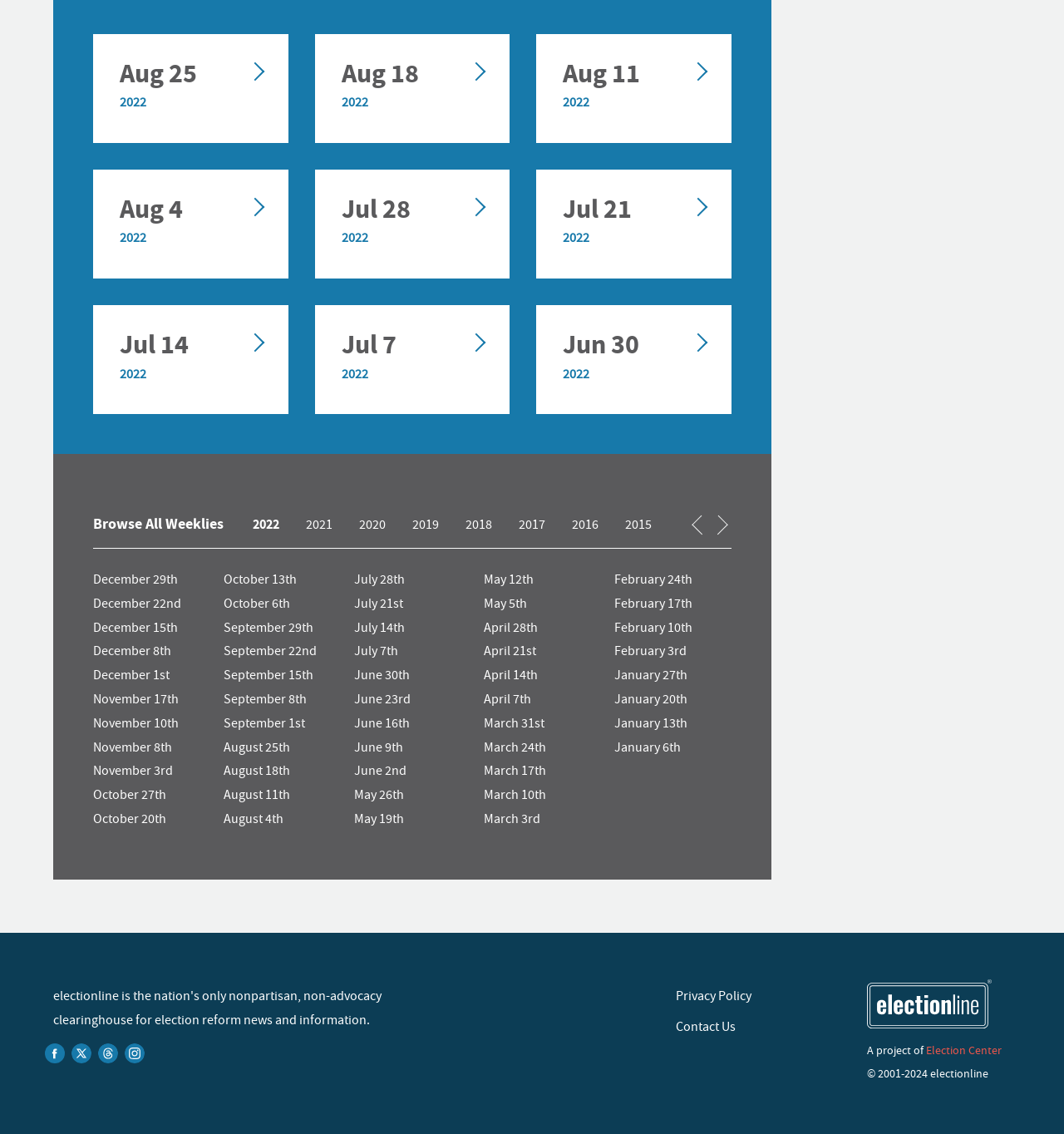What is the topic of the webpage?
Can you offer a detailed and complete answer to this question?

Based on the content of the webpage, it appears to be a news website that focuses on election-related news and updates. The various sections and articles on the webpage discuss different aspects of elections, such as voting rights, election laws, and election results.